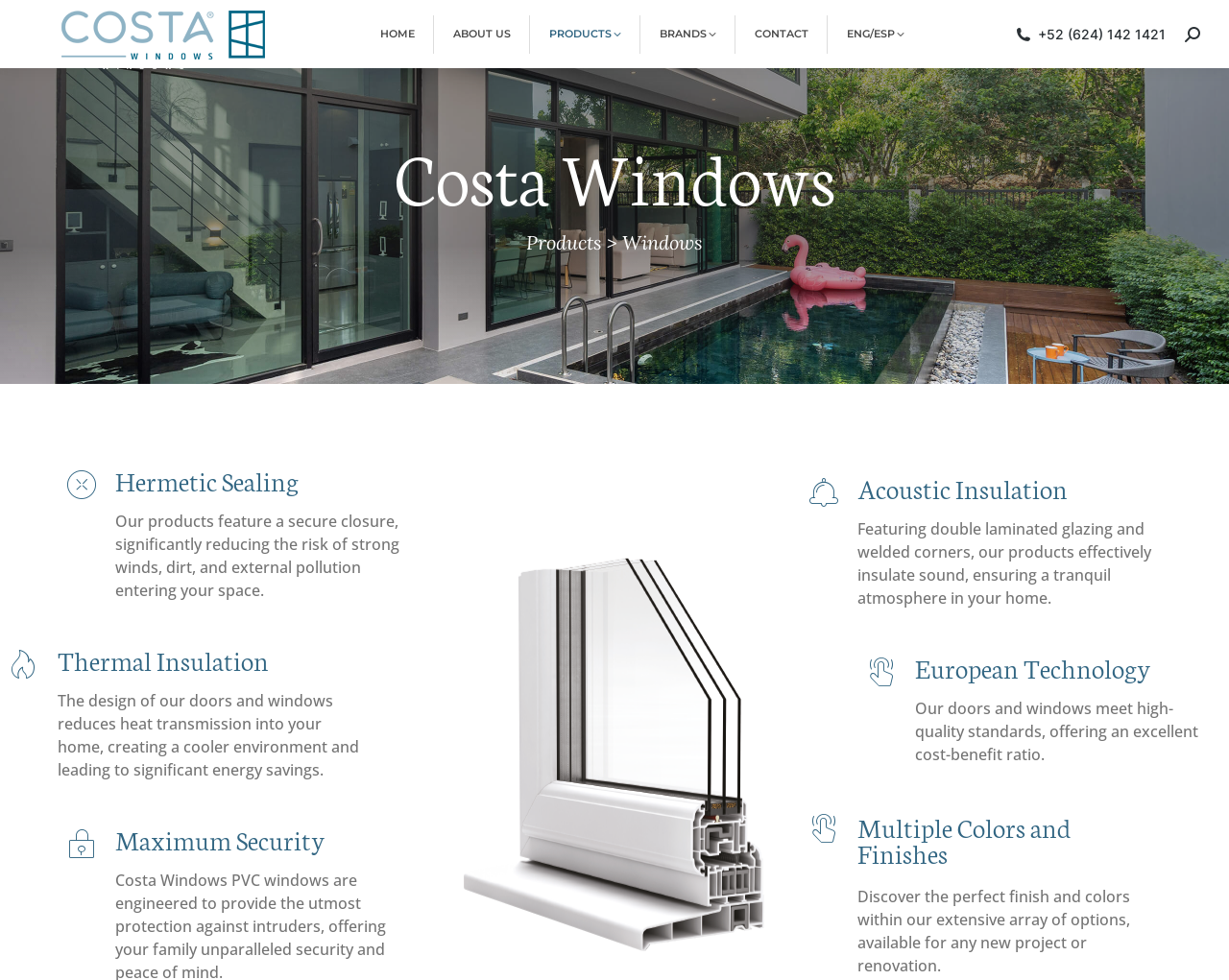Locate the bounding box coordinates of the item that should be clicked to fulfill the instruction: "Switch language to ESP".

[0.664, 0.0, 0.714, 0.088]